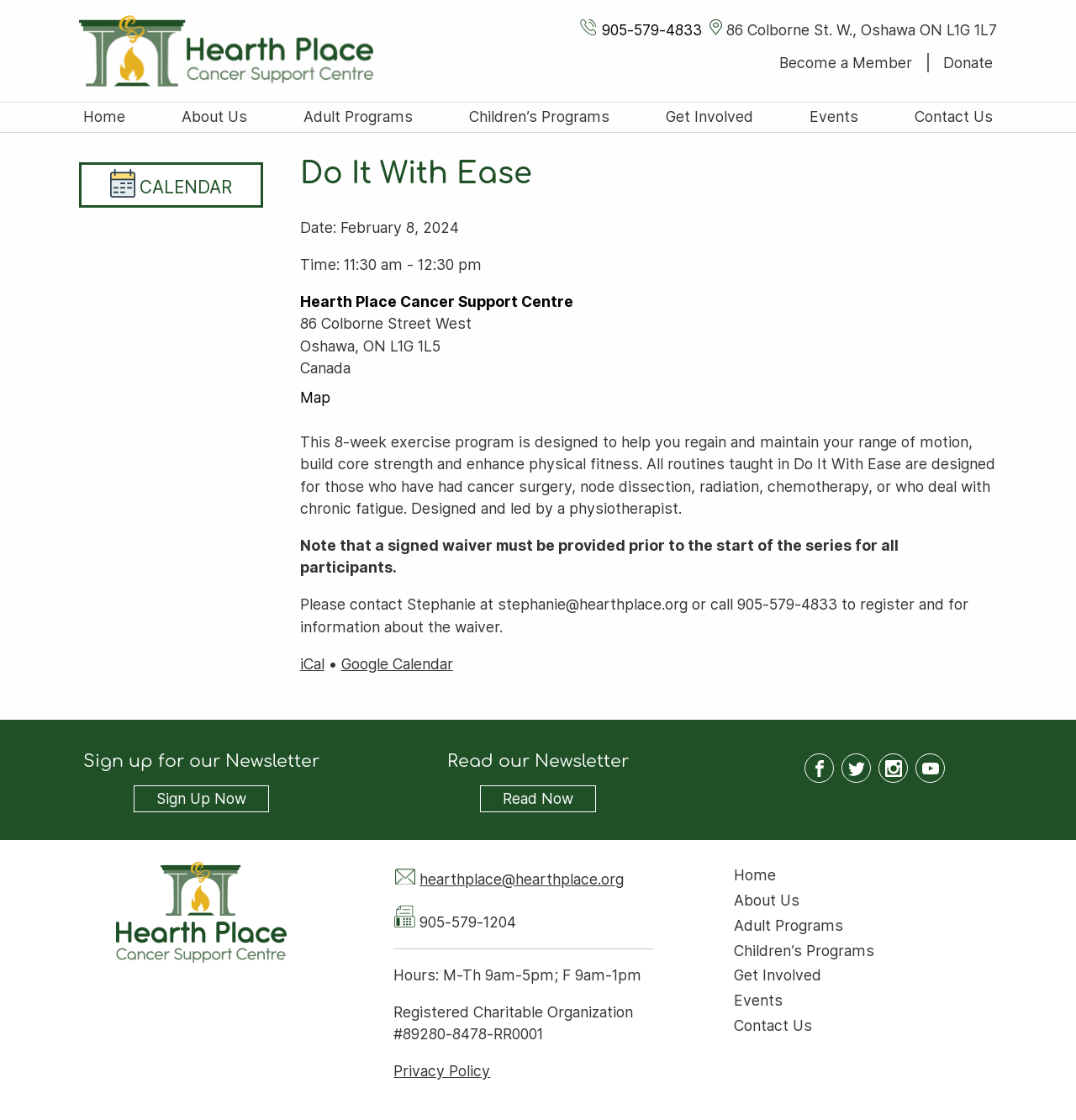What is the name of the cancer support center?
Can you offer a detailed and complete answer to this question?

I found the answer by looking at the top-left corner of the webpage, where there is a link with the text 'Hearth Place Cancer Support Centre'. This link is also accompanied by an image with the same name, which suggests that it is the name of the cancer support center.